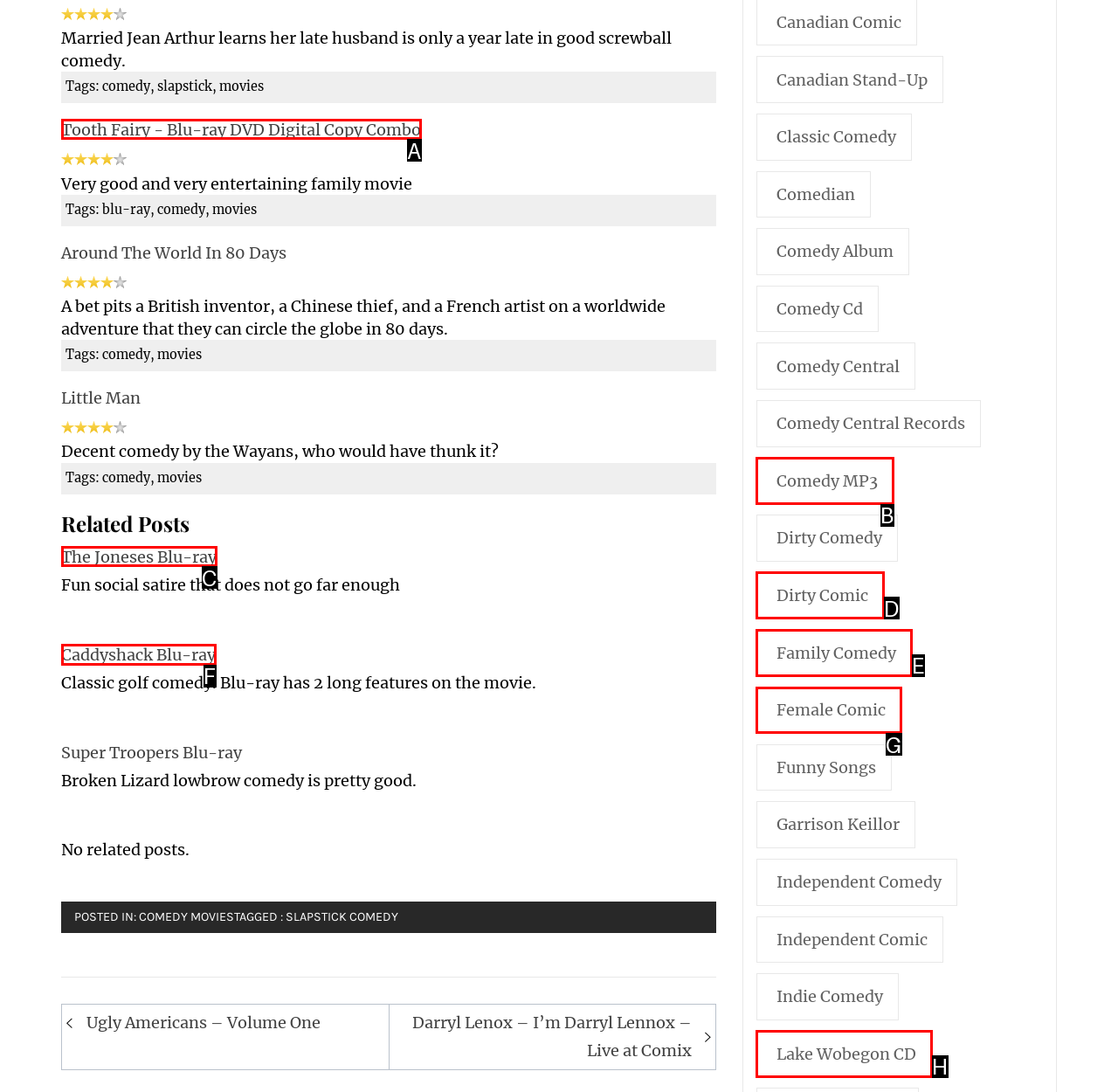Which UI element should you click on to achieve the following task: Click the link to Caddyshack Blu-ray? Provide the letter of the correct option.

F